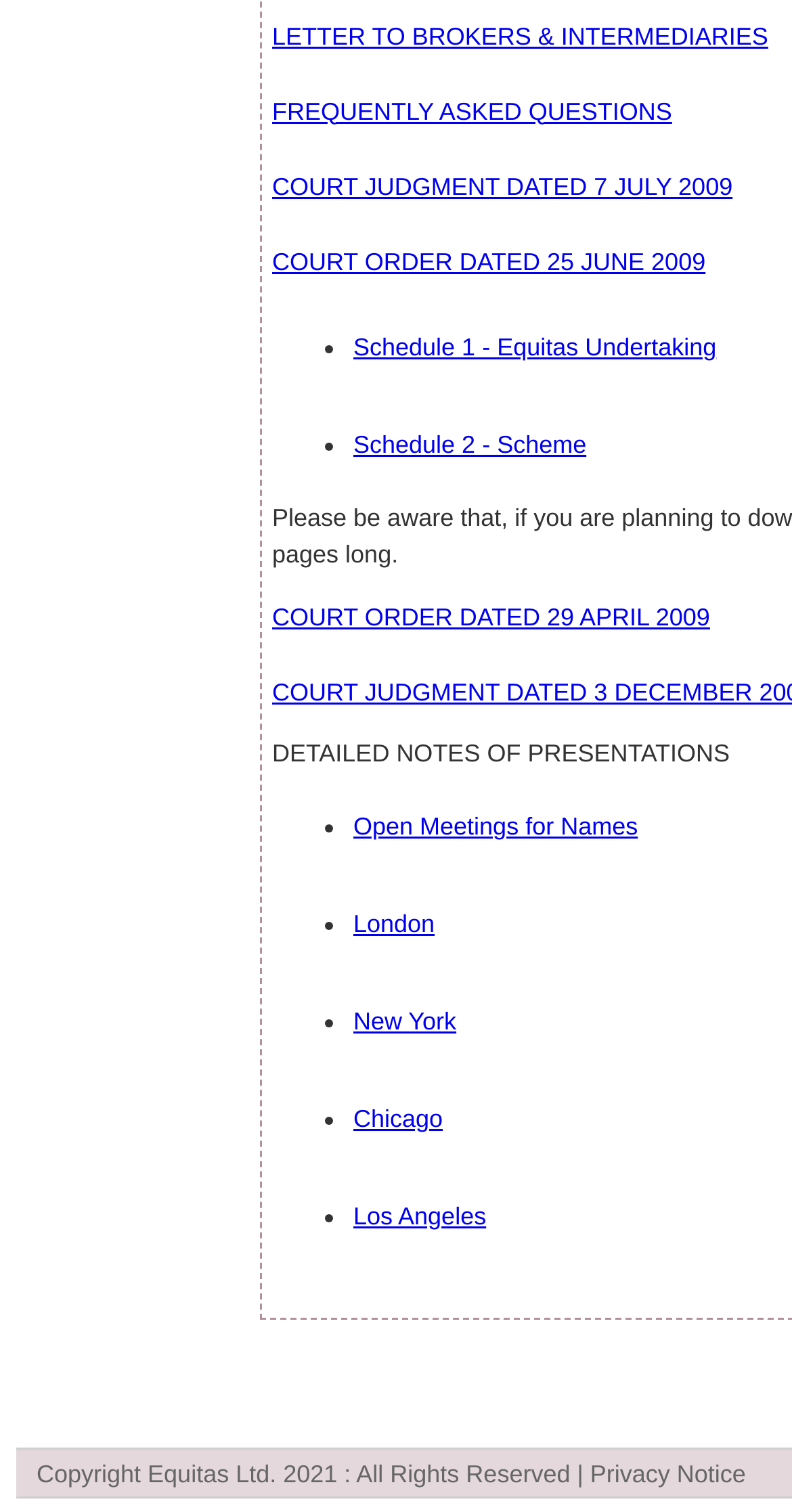What is the copyright year of Equitas Ltd?
Refer to the image and respond with a one-word or short-phrase answer.

2021